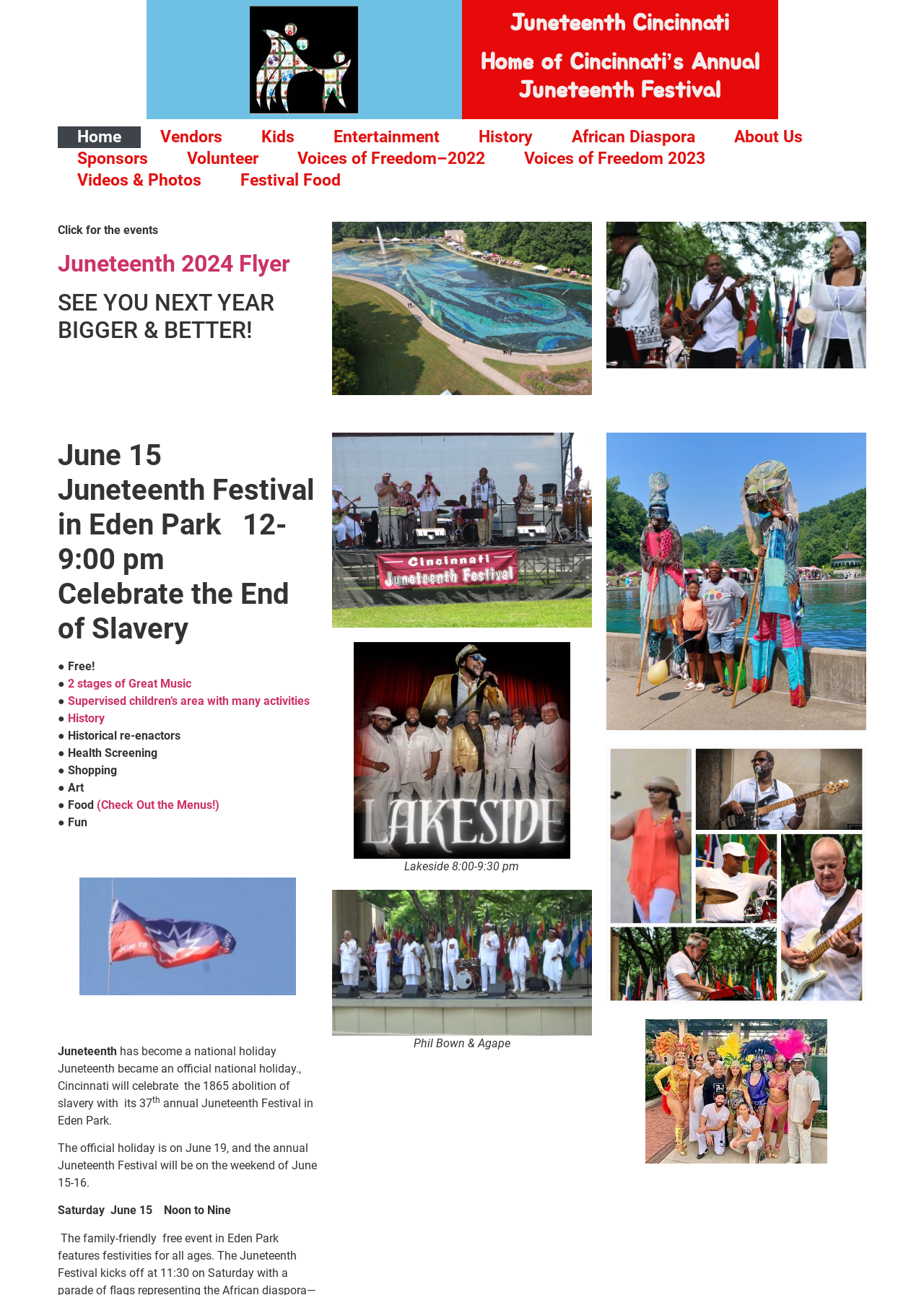Please provide a one-word or short phrase answer to the question:
How many stages of music are there?

2